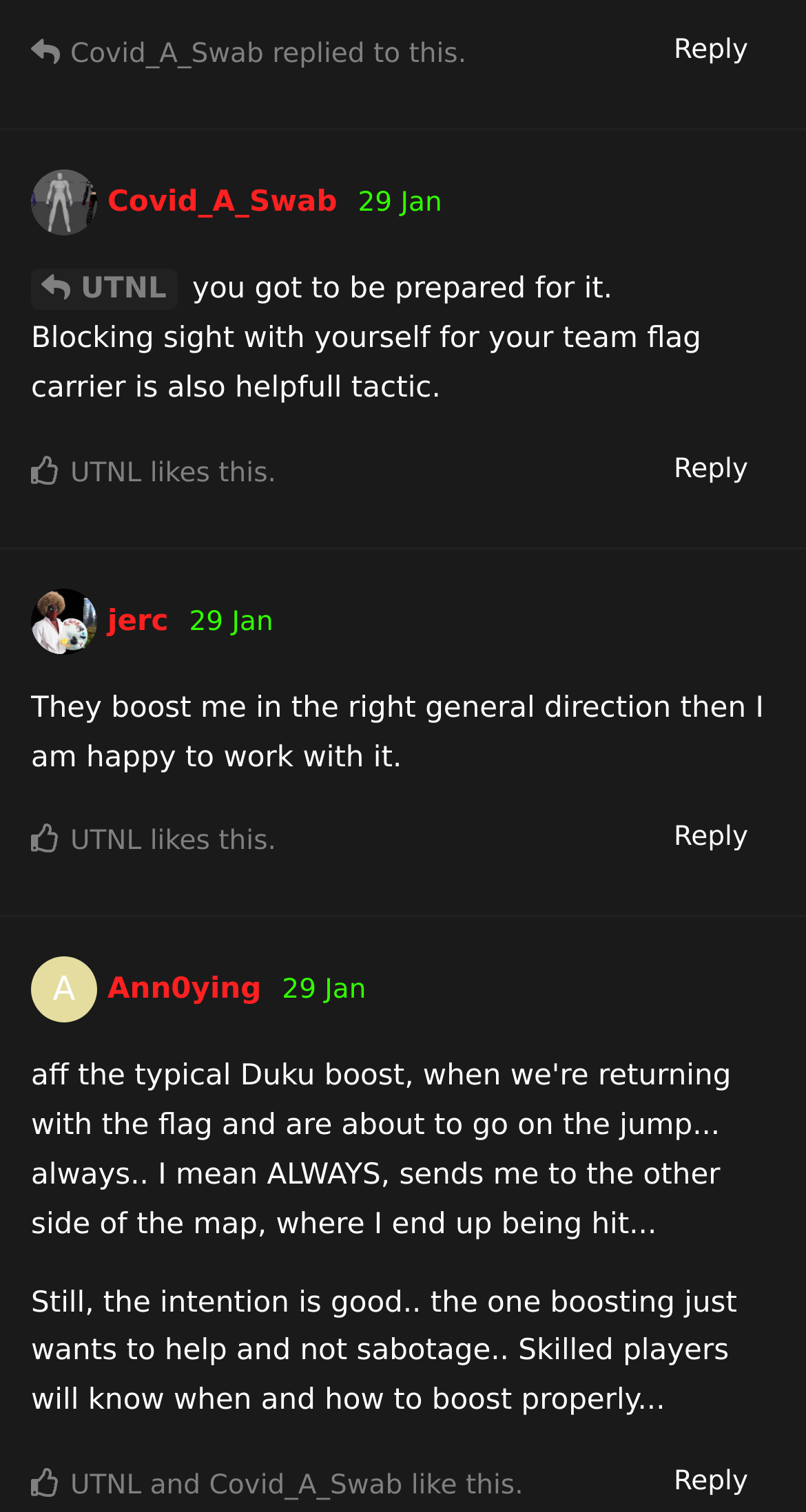Select the bounding box coordinates of the element I need to click to carry out the following instruction: "Reply to the post of 'jerc'".

[0.803, 0.53, 0.962, 0.58]